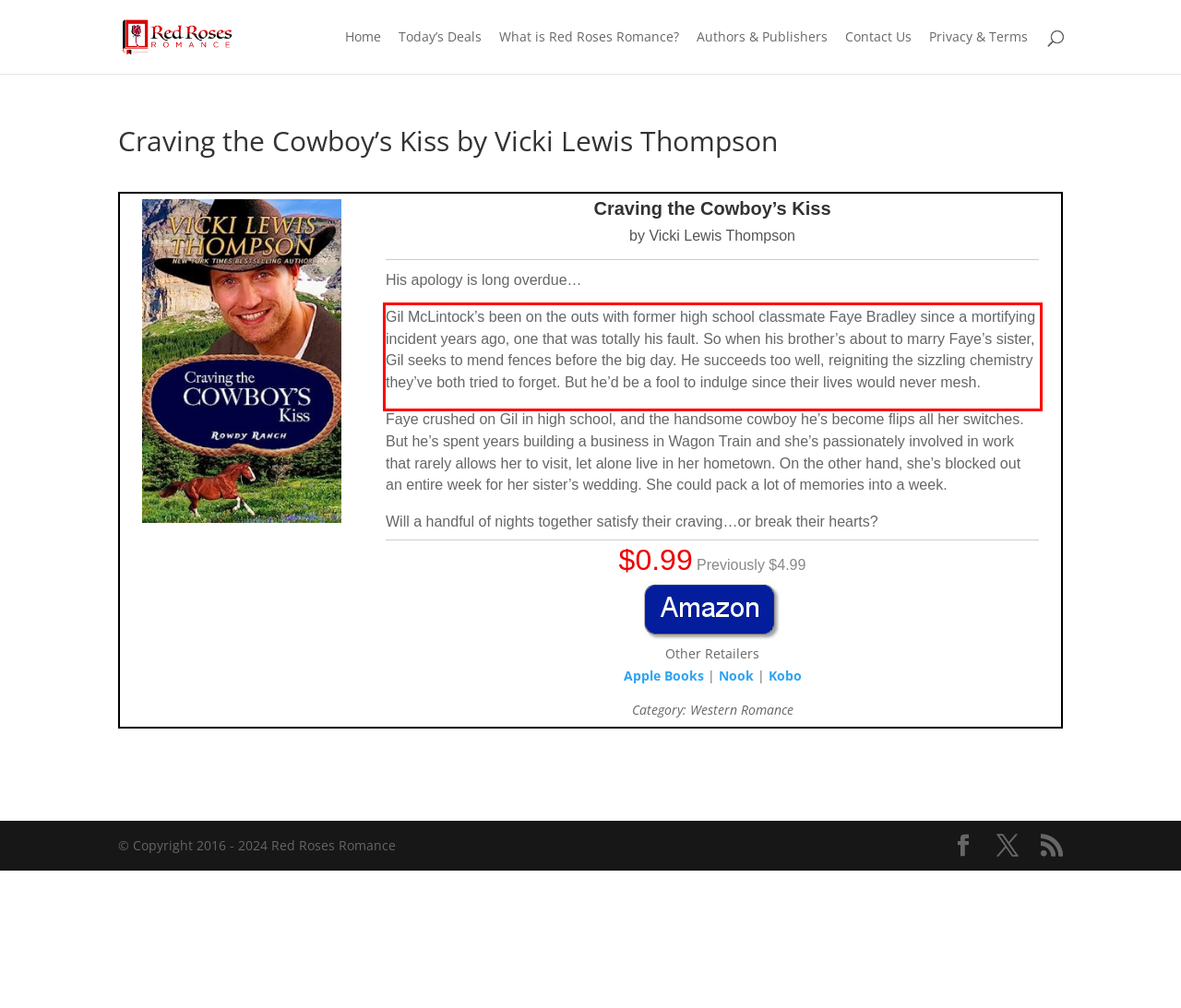In the screenshot of the webpage, find the red bounding box and perform OCR to obtain the text content restricted within this red bounding box.

Gil McLintock’s been on the outs with former high school classmate Faye Bradley since a mortifying incident years ago, one that was totally his fault. So when his brother’s about to marry Faye’s sister, Gil seeks to mend fences before the big day. He succeeds too well, reigniting the sizzling chemistry they’ve both tried to forget. But he’d be a fool to indulge since their lives would never mesh.